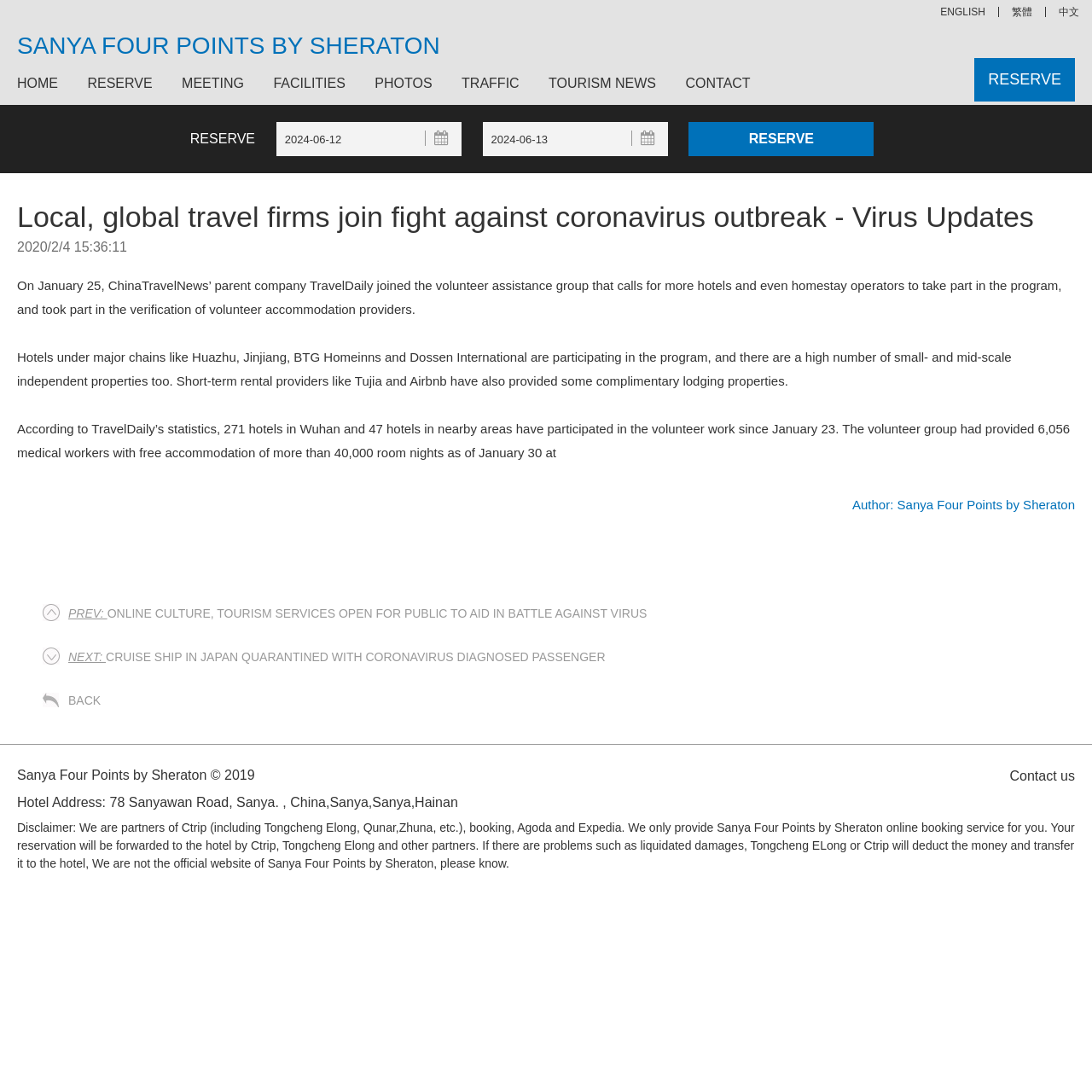What is the name of the hotel?
Refer to the image and offer an in-depth and detailed answer to the question.

I found the answer by looking at the top-left corner of the webpage, where the hotel's name is prominently displayed.